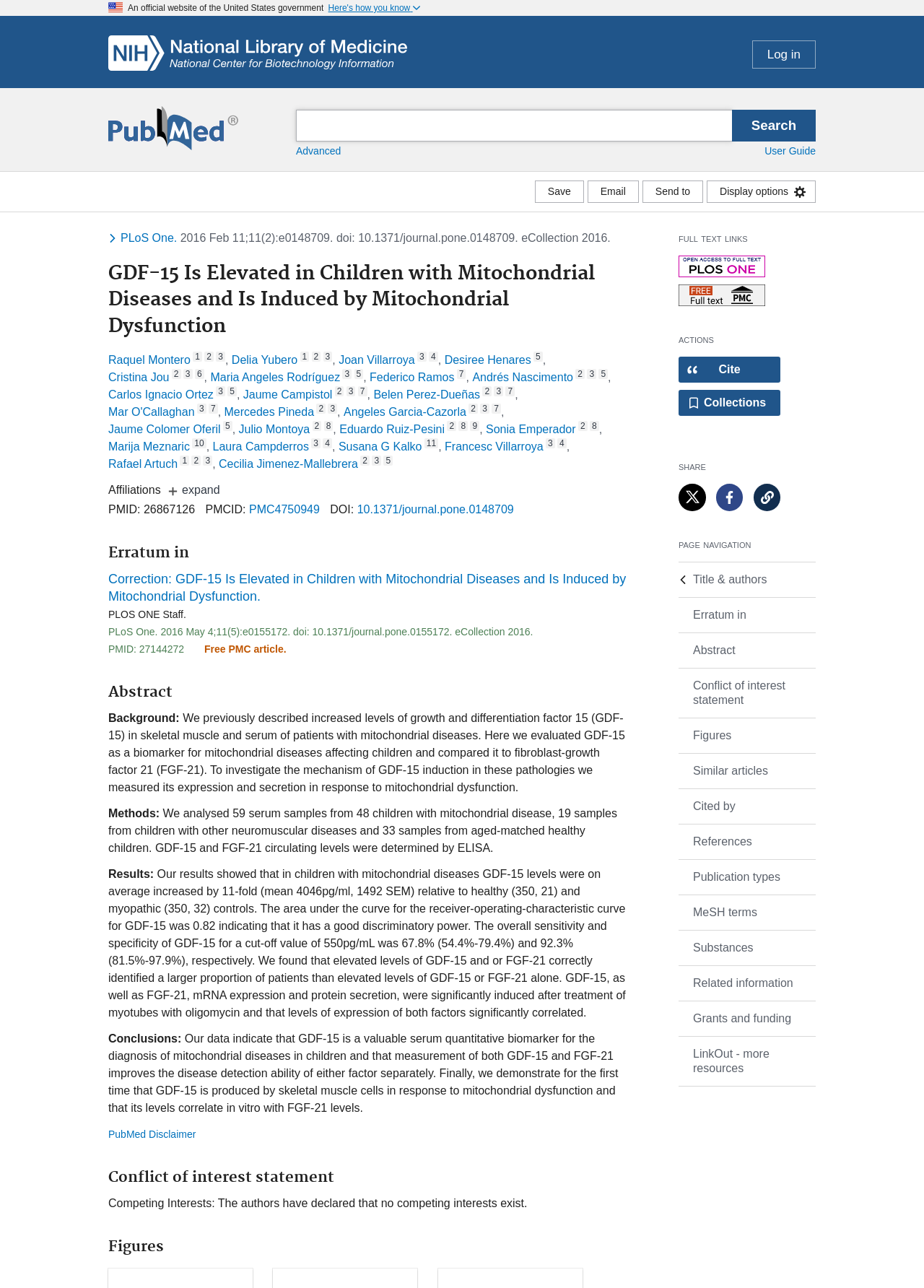Use a single word or phrase to answer the question: 
What is the publication date of the article?

2016 Feb 11